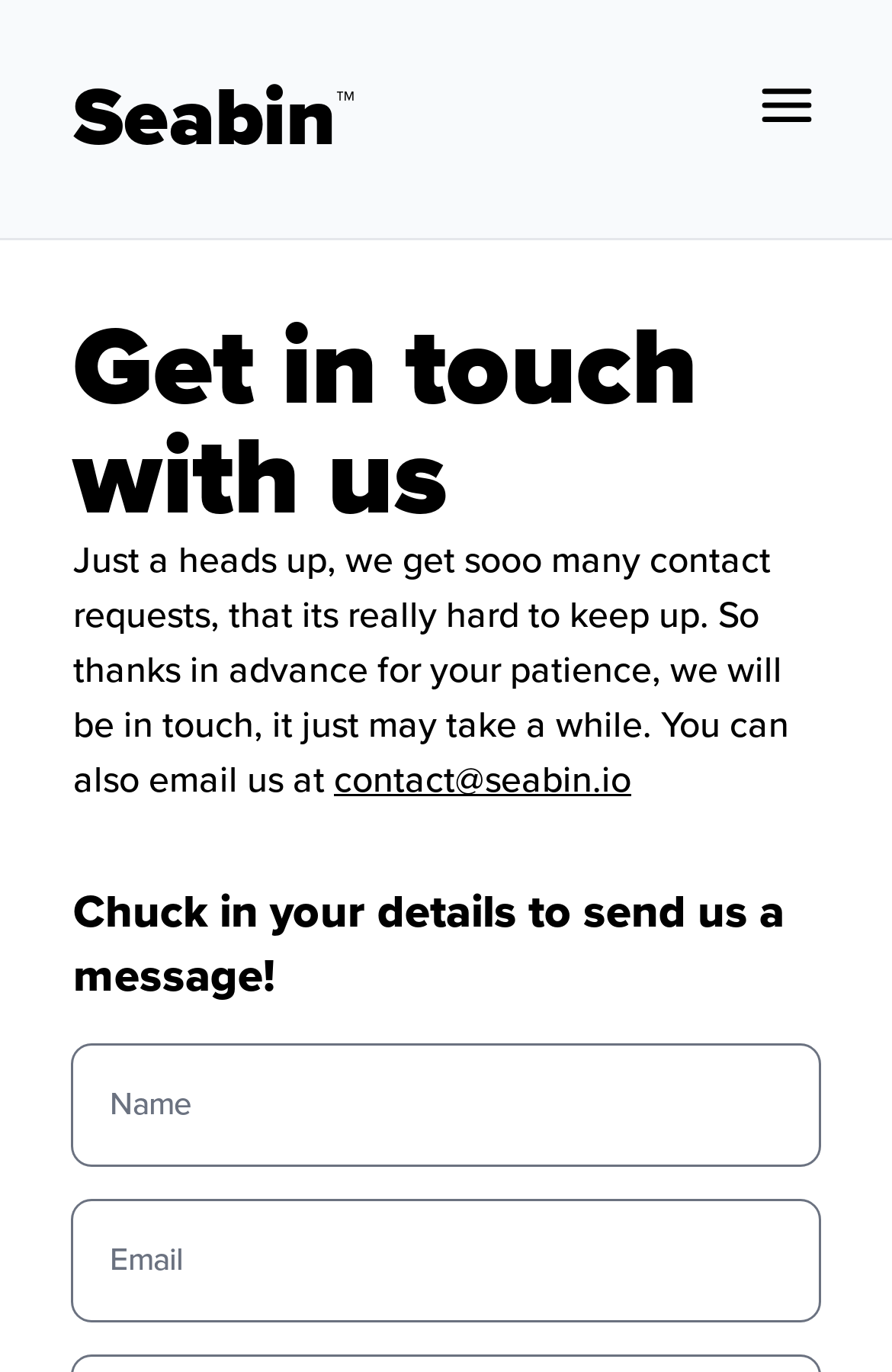Using the provided element description, identify the bounding box coordinates as (top-left x, top-left y, bottom-right x, bottom-right y). Ensure all values are between 0 and 1. Description: contact

[0.731, 0.217, 0.918, 0.25]